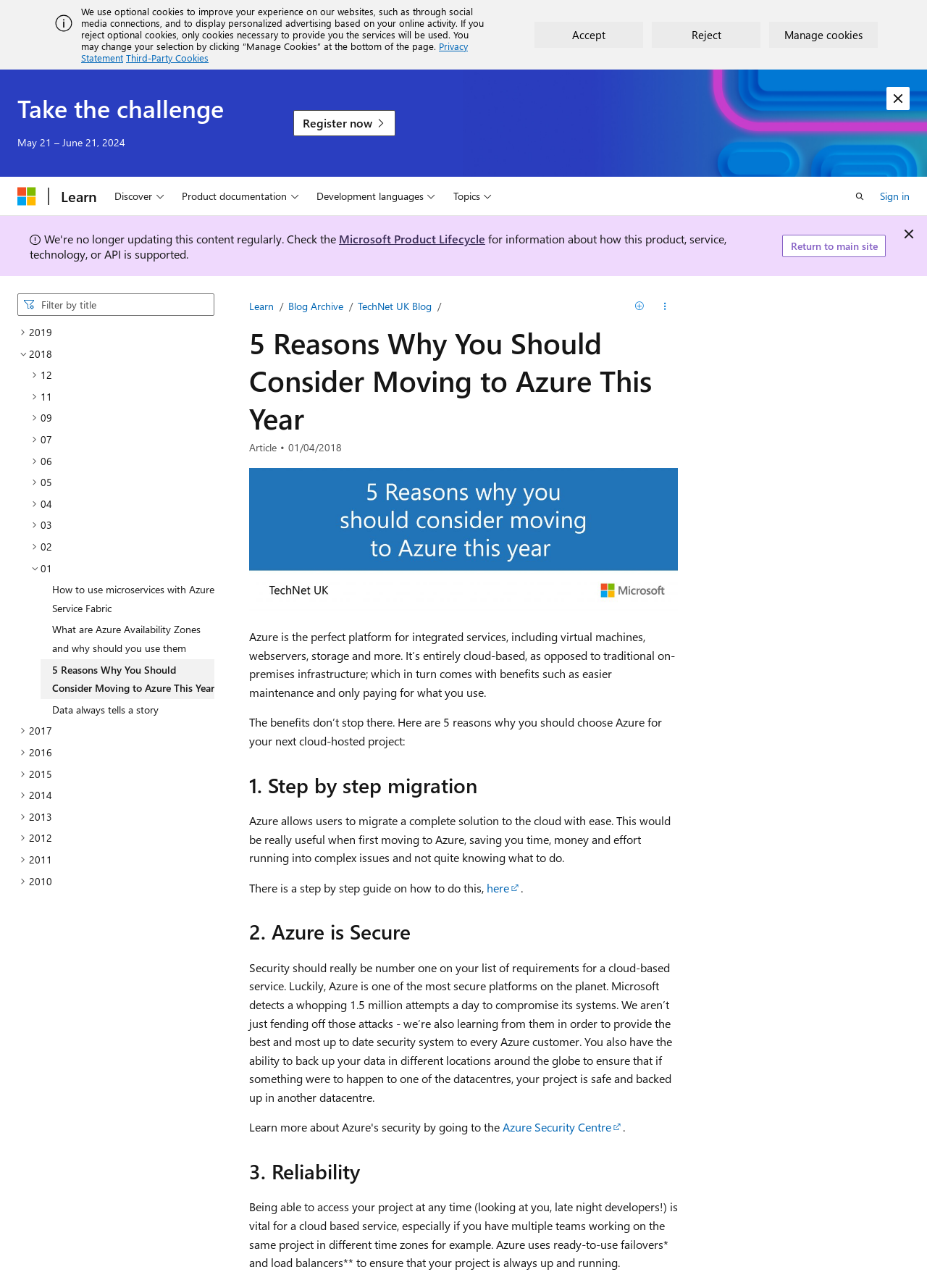Identify the bounding box of the UI element described as follows: "parent_node: Learn aria-label="Microsoft"". Provide the coordinates as four float numbers in the range of 0 to 1 [left, top, right, bottom].

[0.019, 0.145, 0.039, 0.159]